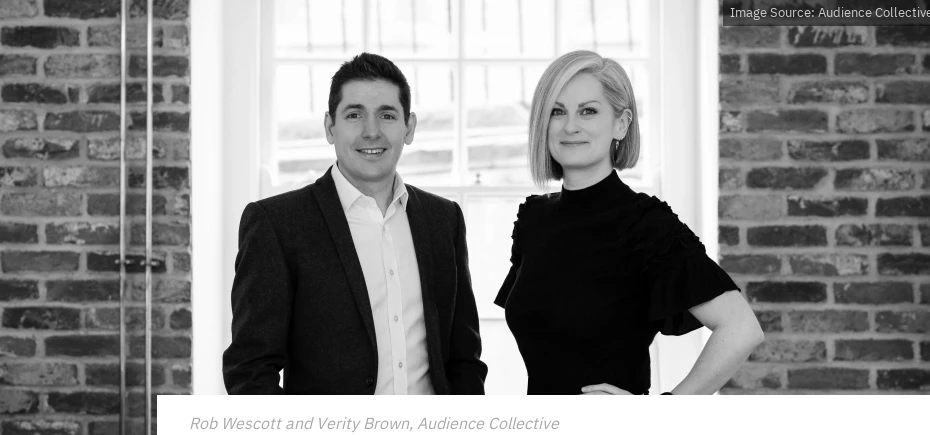Please give a succinct answer to the question in one word or phrase:
What is the material of the wall behind Rob and Verity?

exposed brick